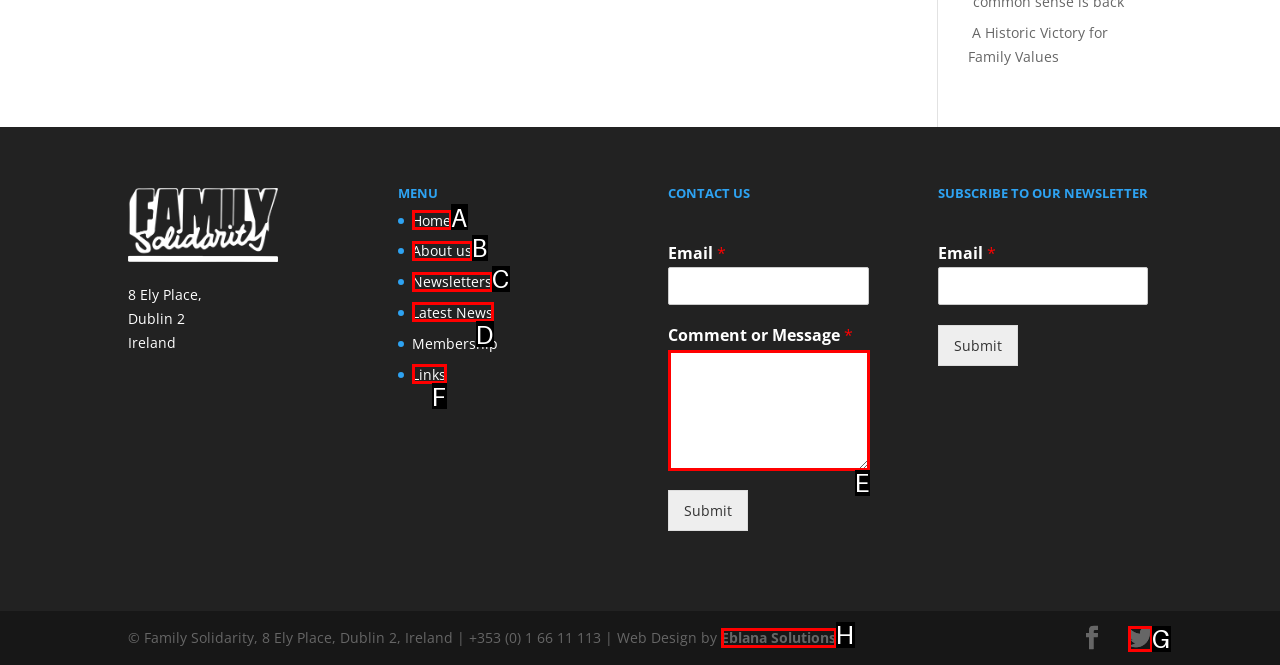Choose the option that matches the following description: Latest News
Reply with the letter of the selected option directly.

D